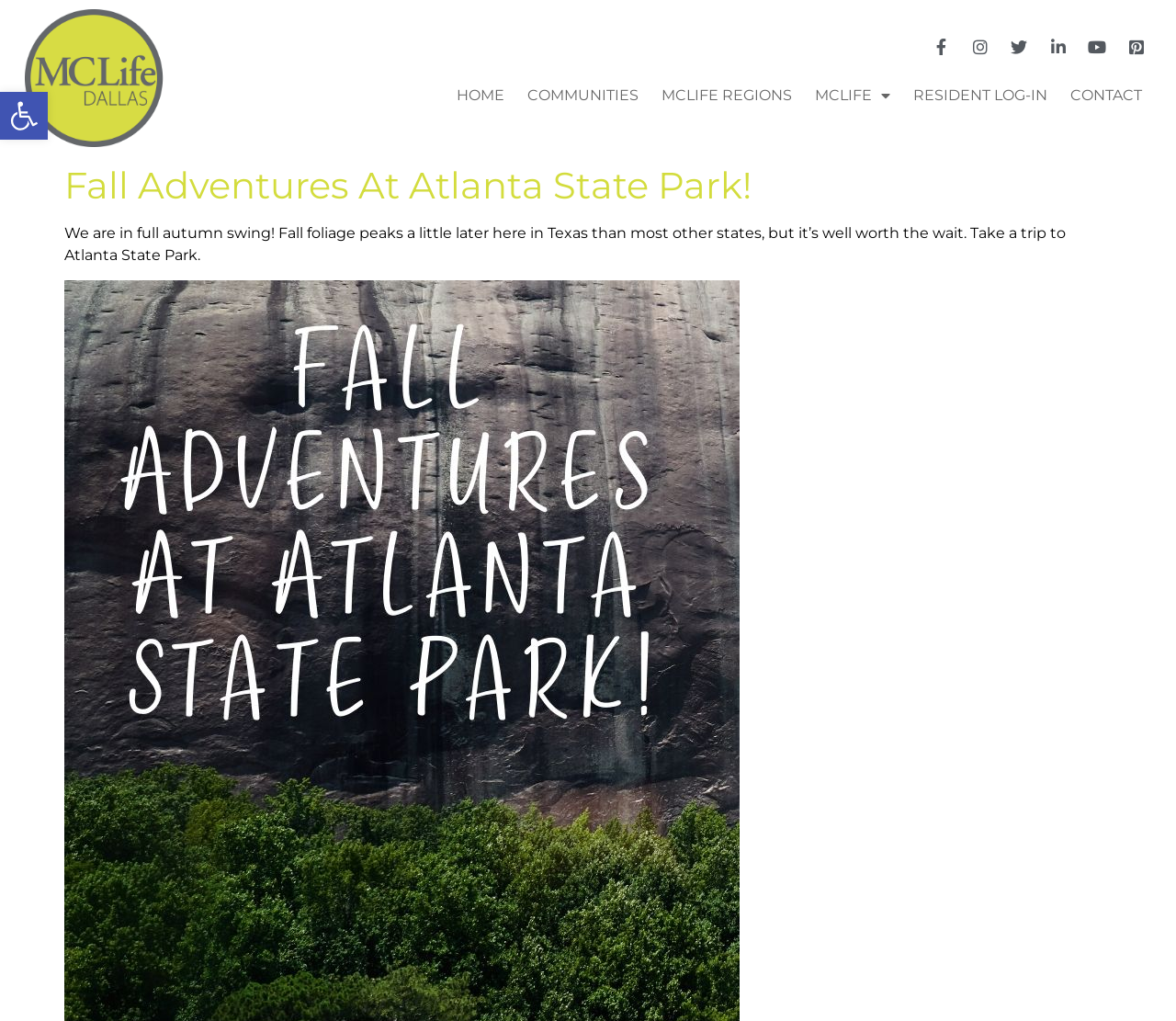What is the name of the state park mentioned?
Use the screenshot to answer the question with a single word or phrase.

Atlanta State Park